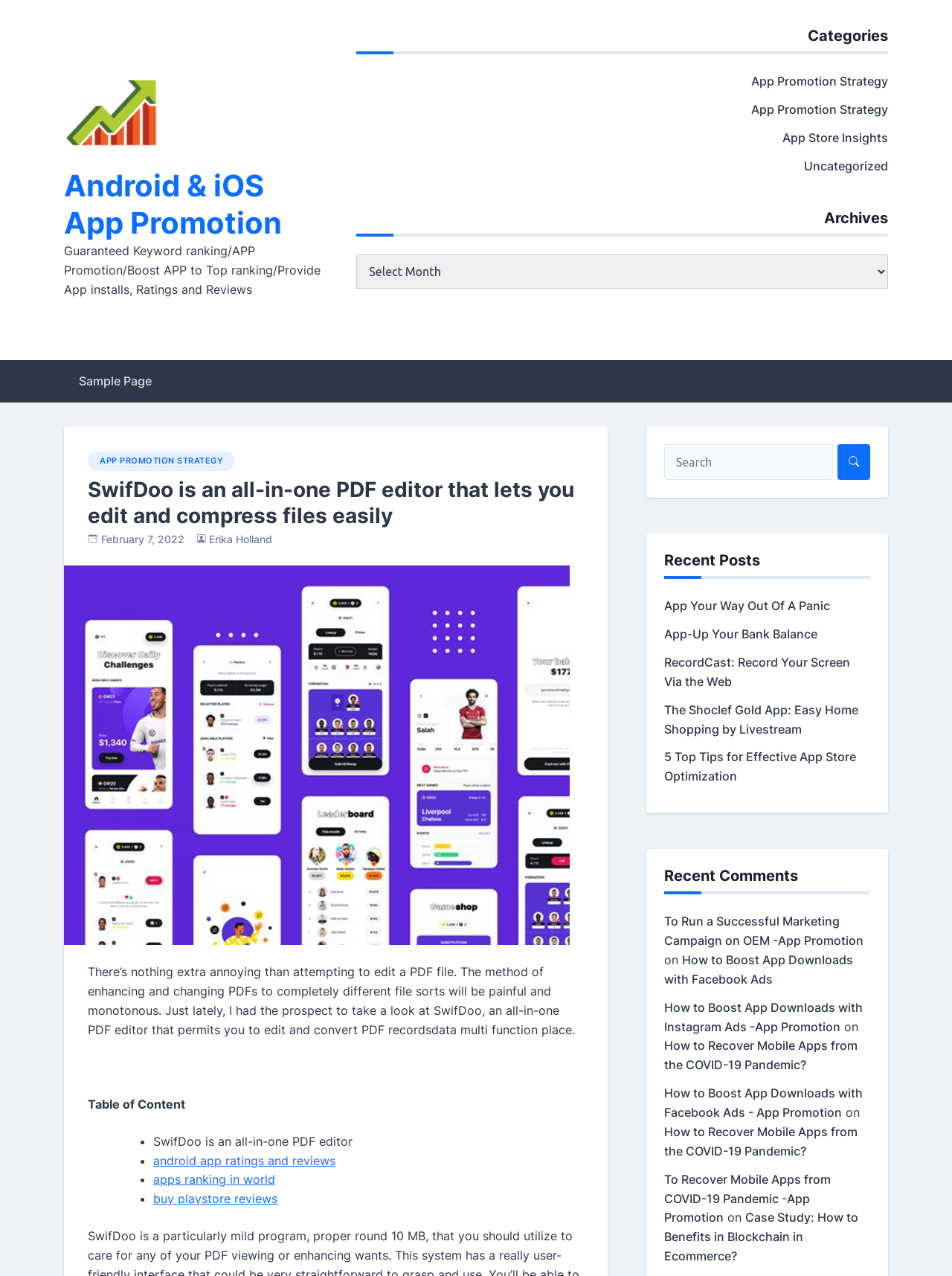What is the name of the PDF editor?
Give a detailed explanation using the information visible in the image.

The name of the PDF editor is mentioned in the heading 'SwifDoo is an all-in-one PDF editor that lets you edit and compress files easily'.